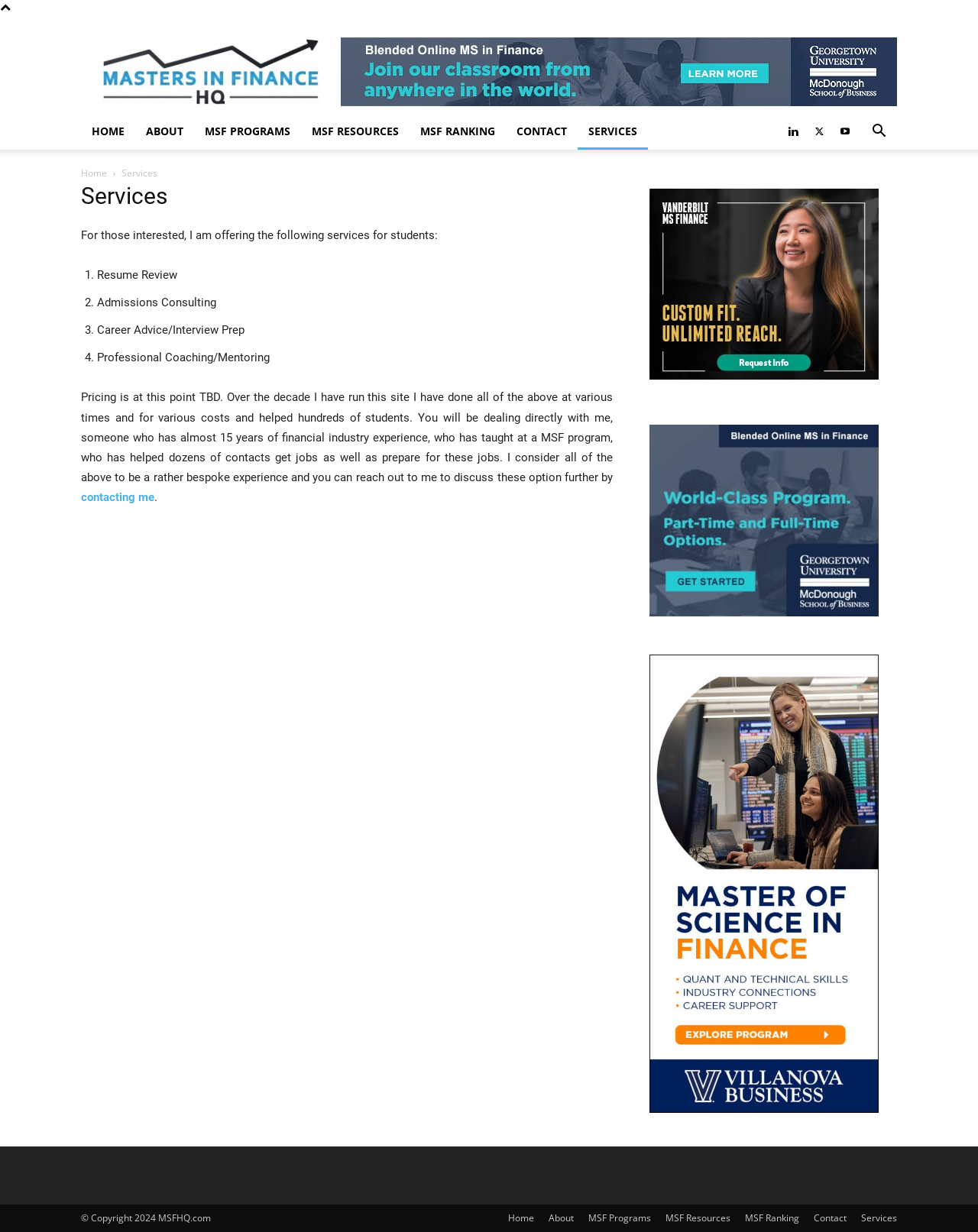Determine the bounding box coordinates for the area that should be clicked to carry out the following instruction: "Click on the 'contacting me' link".

[0.083, 0.398, 0.158, 0.409]